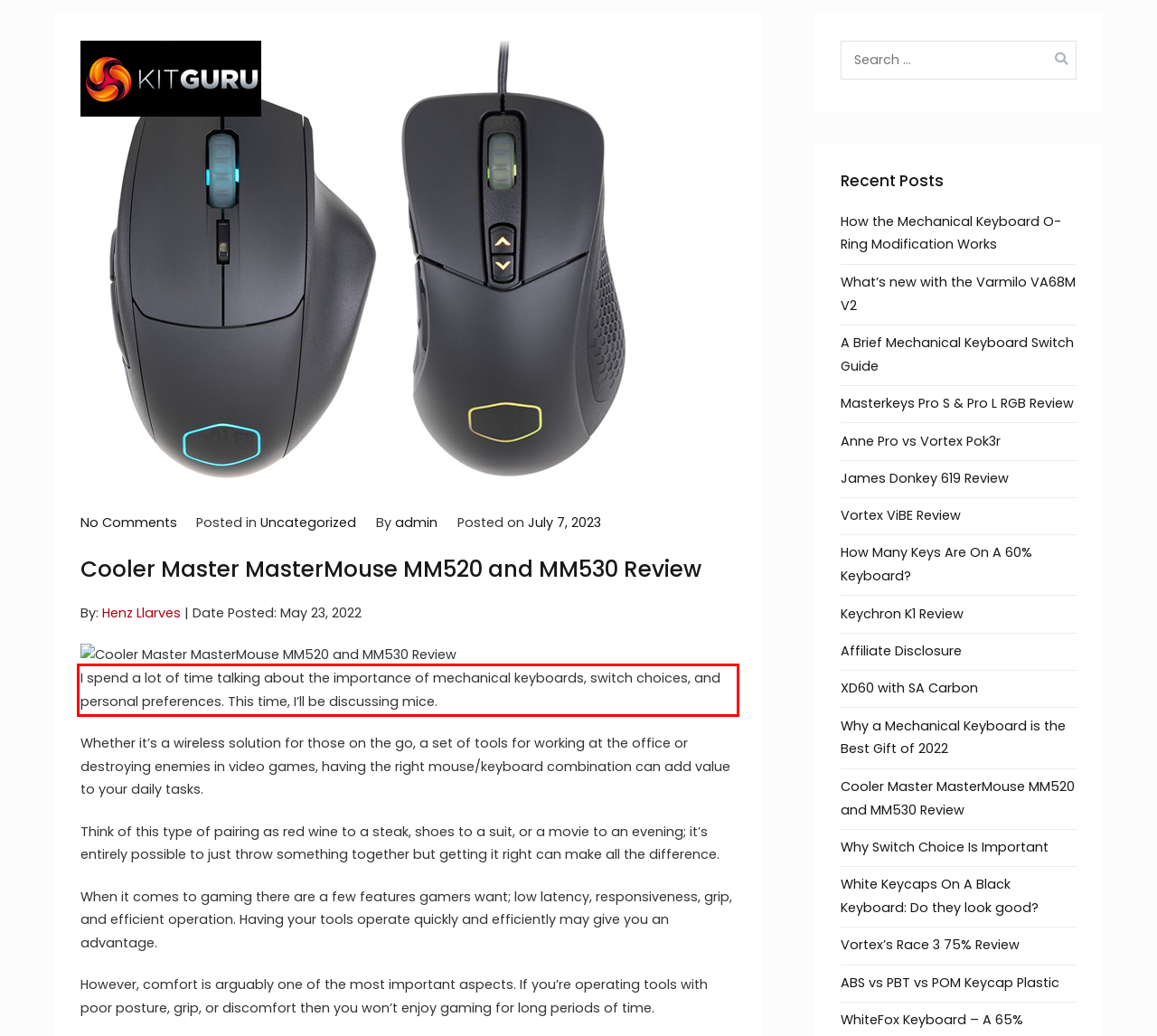Given the screenshot of a webpage, identify the red rectangle bounding box and recognize the text content inside it, generating the extracted text.

I spend a lot of time talking about the importance of mechanical keyboards, switch choices, and personal preferences. This time, I’ll be discussing mice.